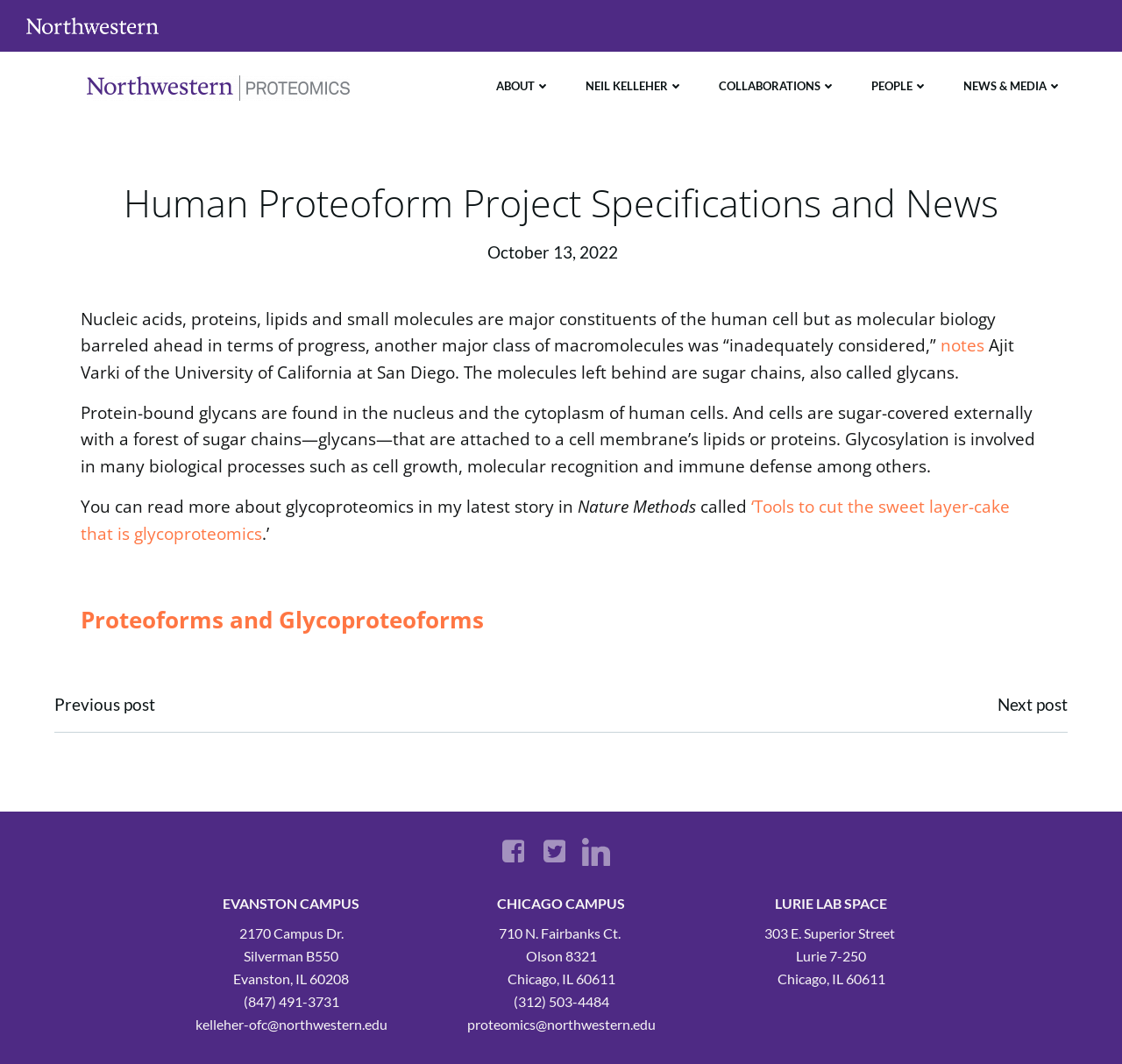What is the topic of the latest story mentioned on this webpage?
Respond with a short answer, either a single word or a phrase, based on the image.

Glycoproteomics